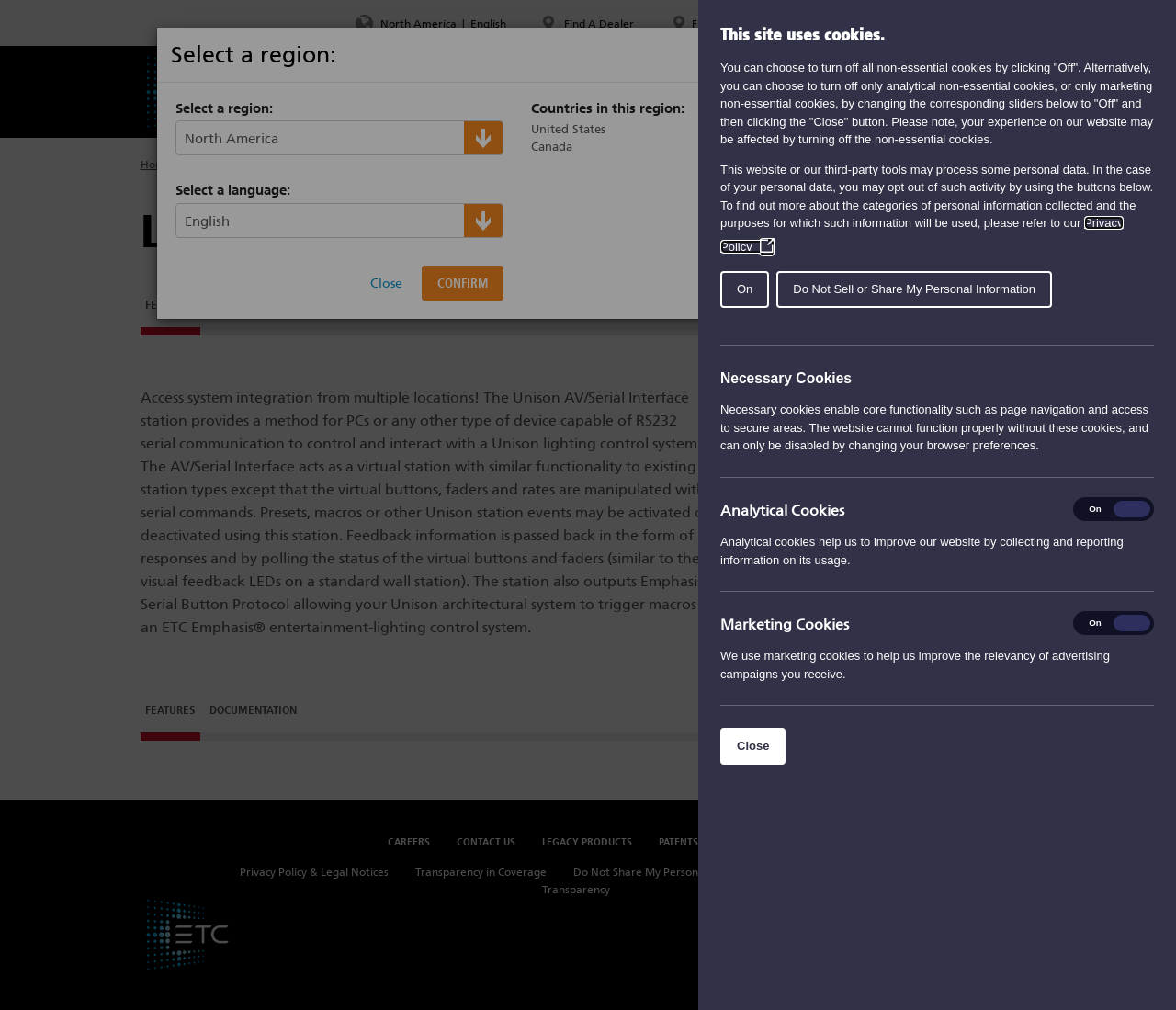What is the name of the company?
From the image, respond using a single word or phrase.

ETC